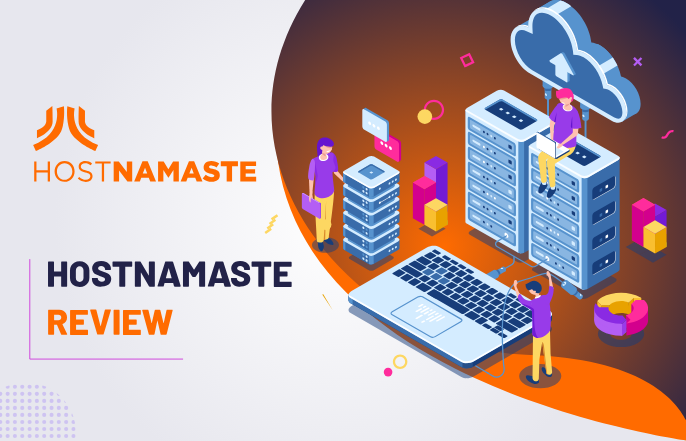Answer the question with a brief word or phrase:
What is the theme of the background in the image?

Modern and tech-driven